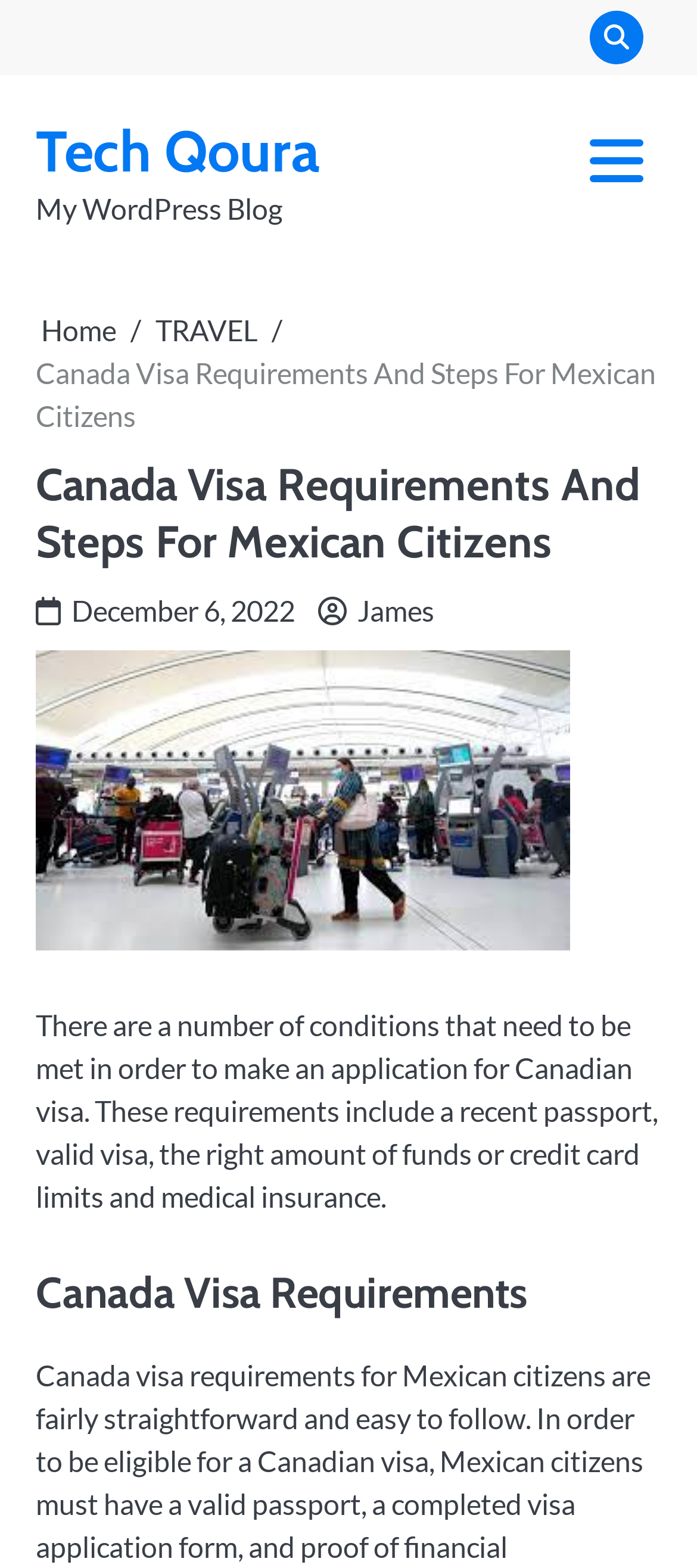Locate the bounding box coordinates of the UI element described by: "Tech Qoura". The bounding box coordinates should consist of four float numbers between 0 and 1, i.e., [left, top, right, bottom].

[0.051, 0.074, 0.459, 0.118]